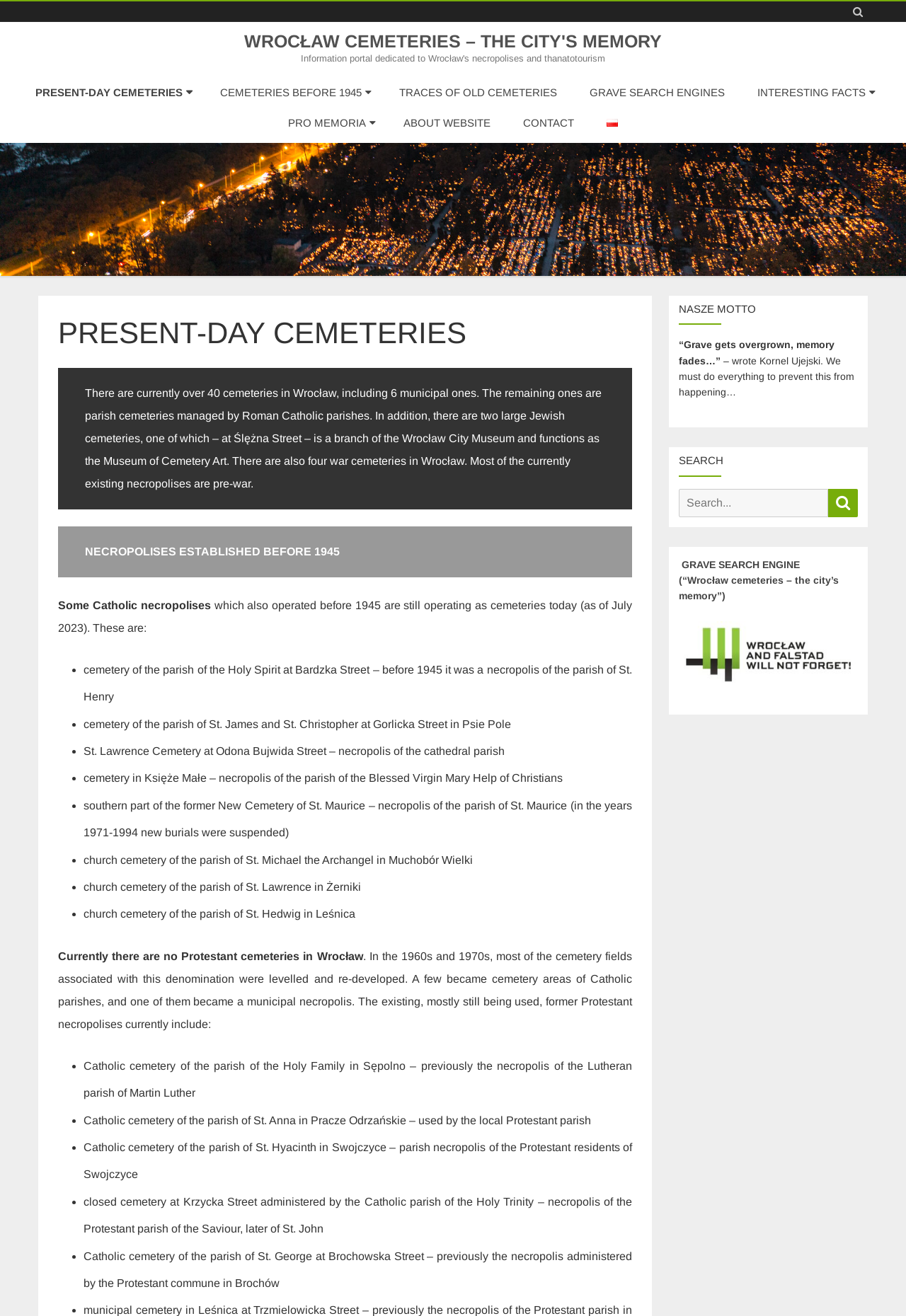What is the motto of the website?
Provide an in-depth and detailed explanation in response to the question.

The motto is mentioned in the section 'NASZE MOTTO' and is a quote by Kornel Ujejski.